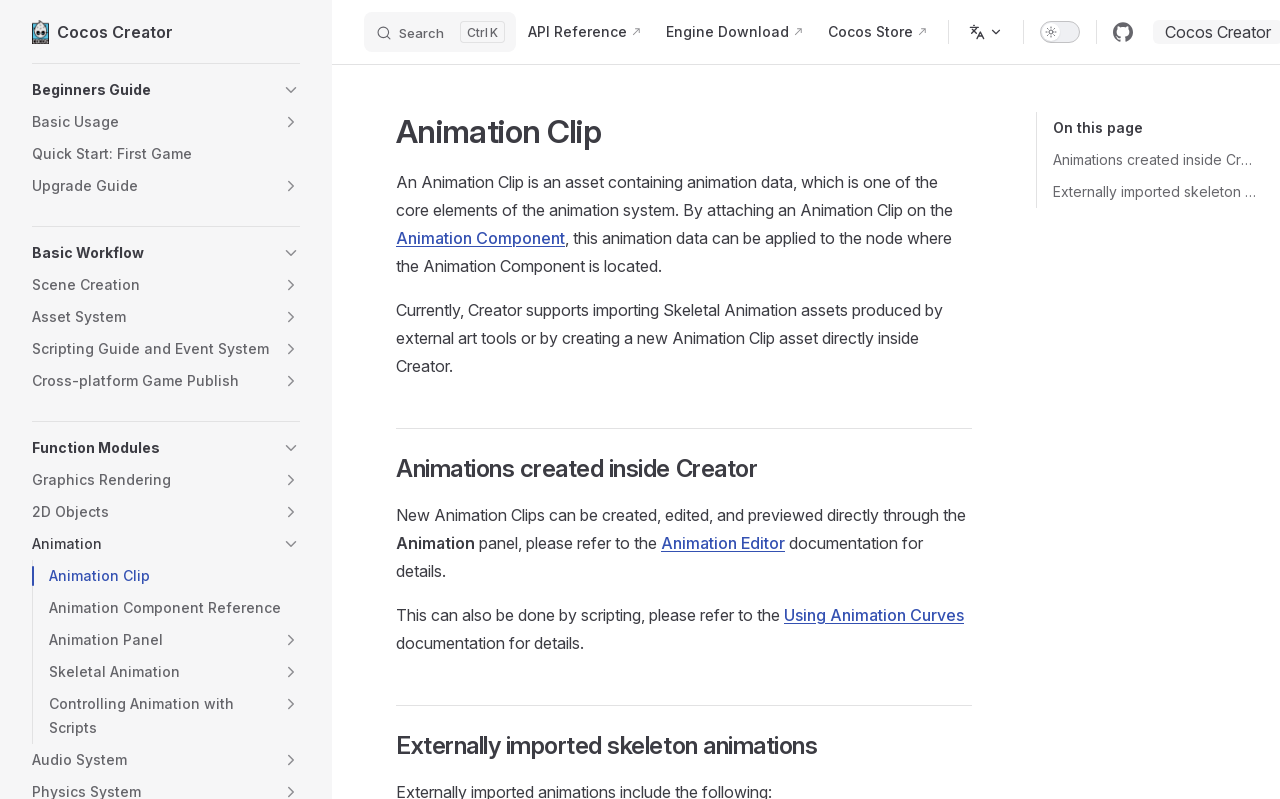Identify the bounding box for the described UI element. Provide the coordinates in (top-left x, top-left y, bottom-right x, bottom-right y) format with values ranging from 0 to 1: Quick Start: First Game

[0.025, 0.173, 0.234, 0.213]